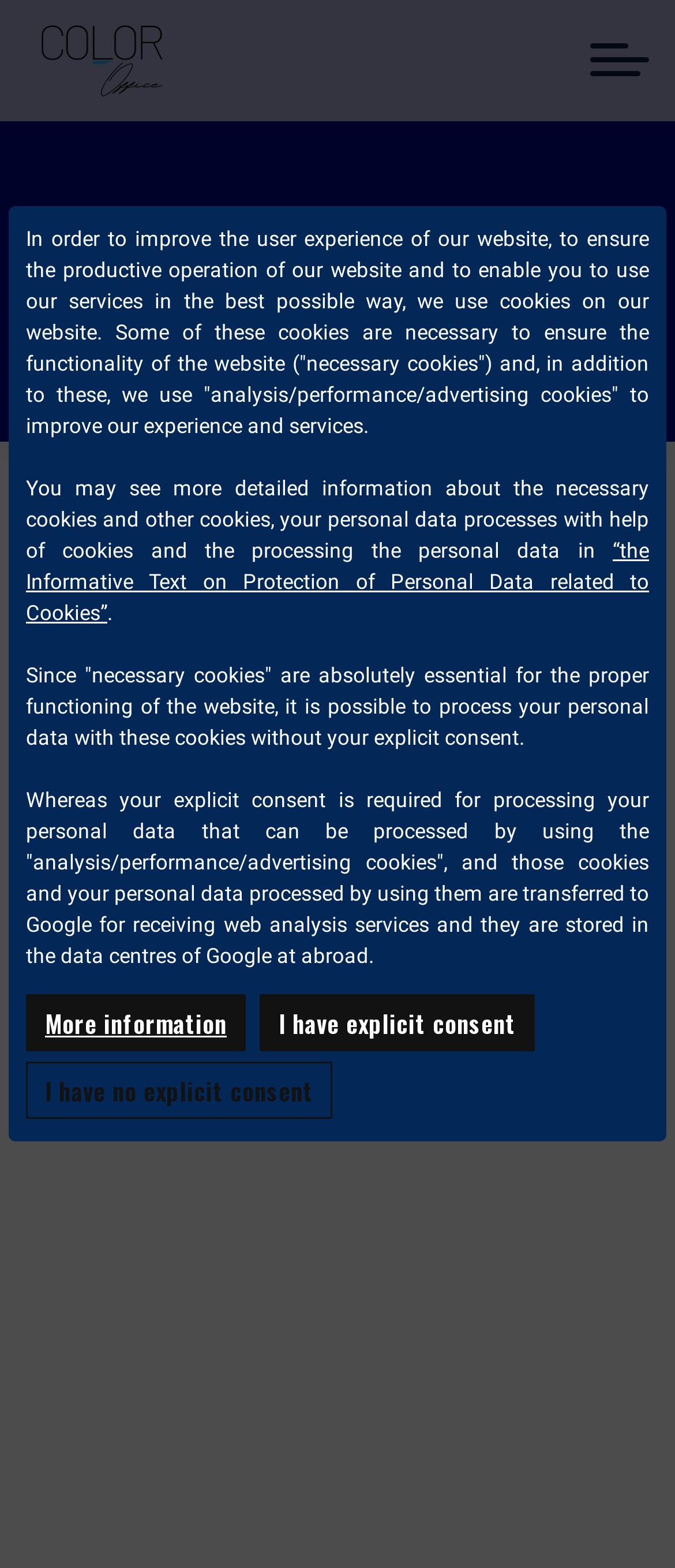Describe every aspect of the webpage in a detailed manner.

This webpage is about Gülşen KOCAMAN, with a focus on Kansai Altan Arge. At the top left, there is a link and an image with the text "Kansai Altan Arge". On the top right, there is a button with no text. 

Below the top section, there is a complementary section that spans the entire width of the page. Within this section, there is a heading with the text "Gülşen KOCAMAN" at the top left, followed by a navigation breadcrumb section with links to "Home", "About Us", and "Gülşen KOCAMAN". 

Below the breadcrumb section, there is a link with the text "Gülşen KOCAMAN" that spans almost the entire width of the page. Above this link, there is a large image with the text "Gülşen KOCAMAN". 

Further down, there is a heading with the text "Gülşen KOCAMAN" again. 

The main content of the page is a block of text that explains the use of cookies on the website. The text is divided into several paragraphs, with links and quotes embedded within. The text explains the different types of cookies used, how they are used, and how personal data is processed. 

At the bottom of the page, there are three buttons: "More information", "I have explicit consent", and "I have no explicit consent". These buttons are likely related to the cookie policy explained in the text.